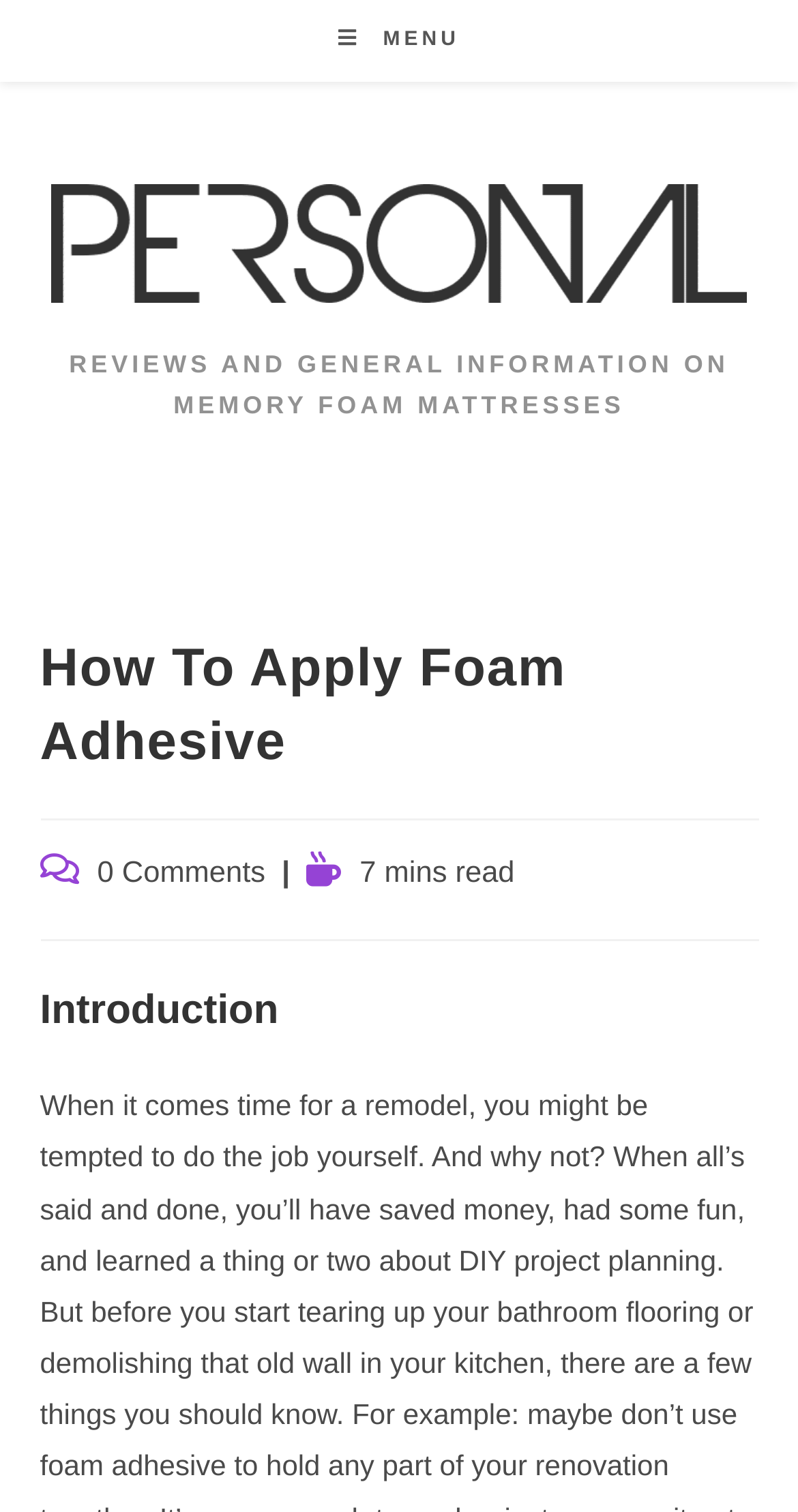Determine the bounding box of the UI element mentioned here: "0 Comments". The coordinates must be in the format [left, top, right, bottom] with values ranging from 0 to 1.

[0.122, 0.568, 0.333, 0.589]